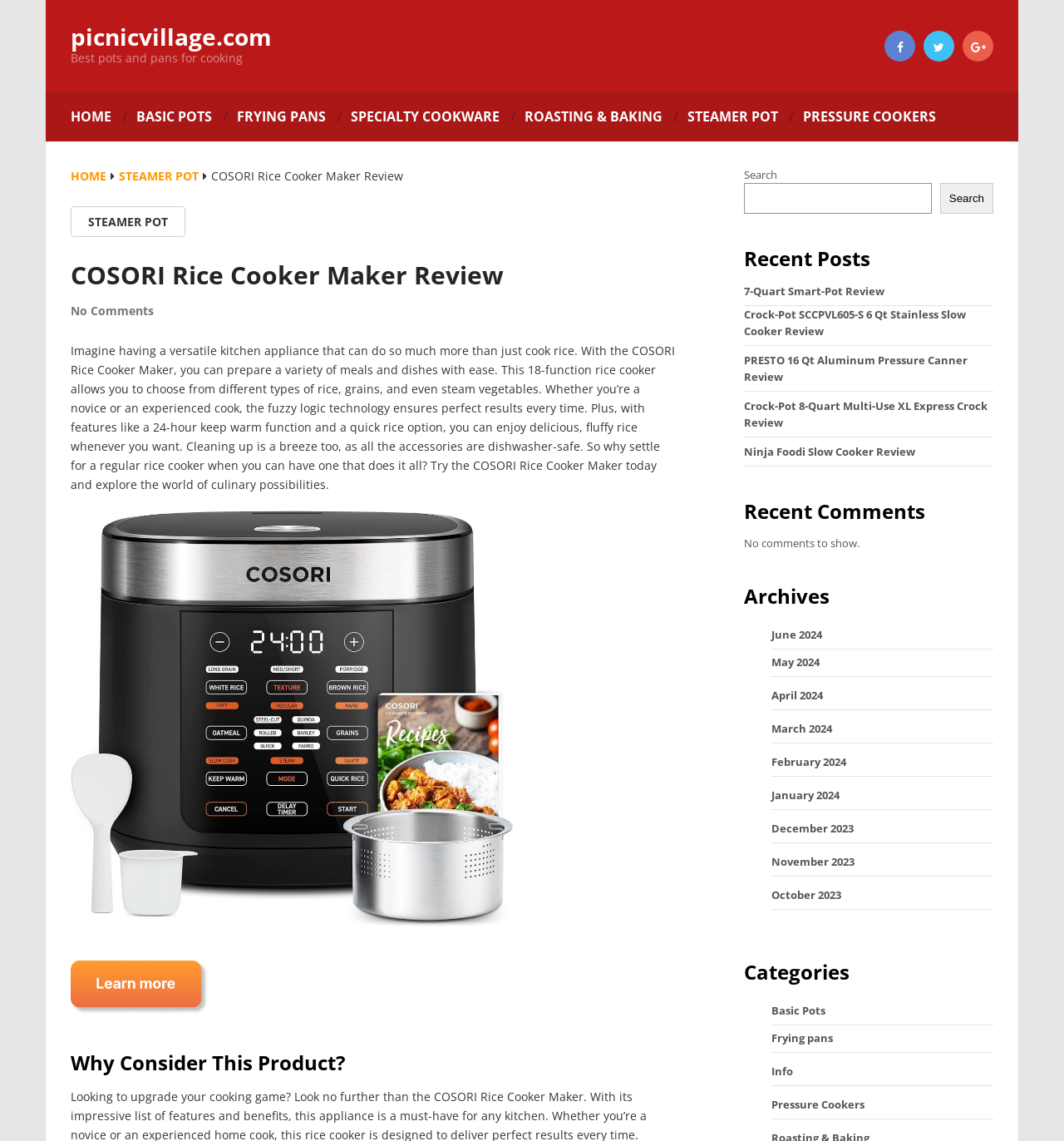Identify the bounding box coordinates of the specific part of the webpage to click to complete this instruction: "Check out the COSORI Rice Cooker Maker".

[0.066, 0.889, 0.196, 0.903]